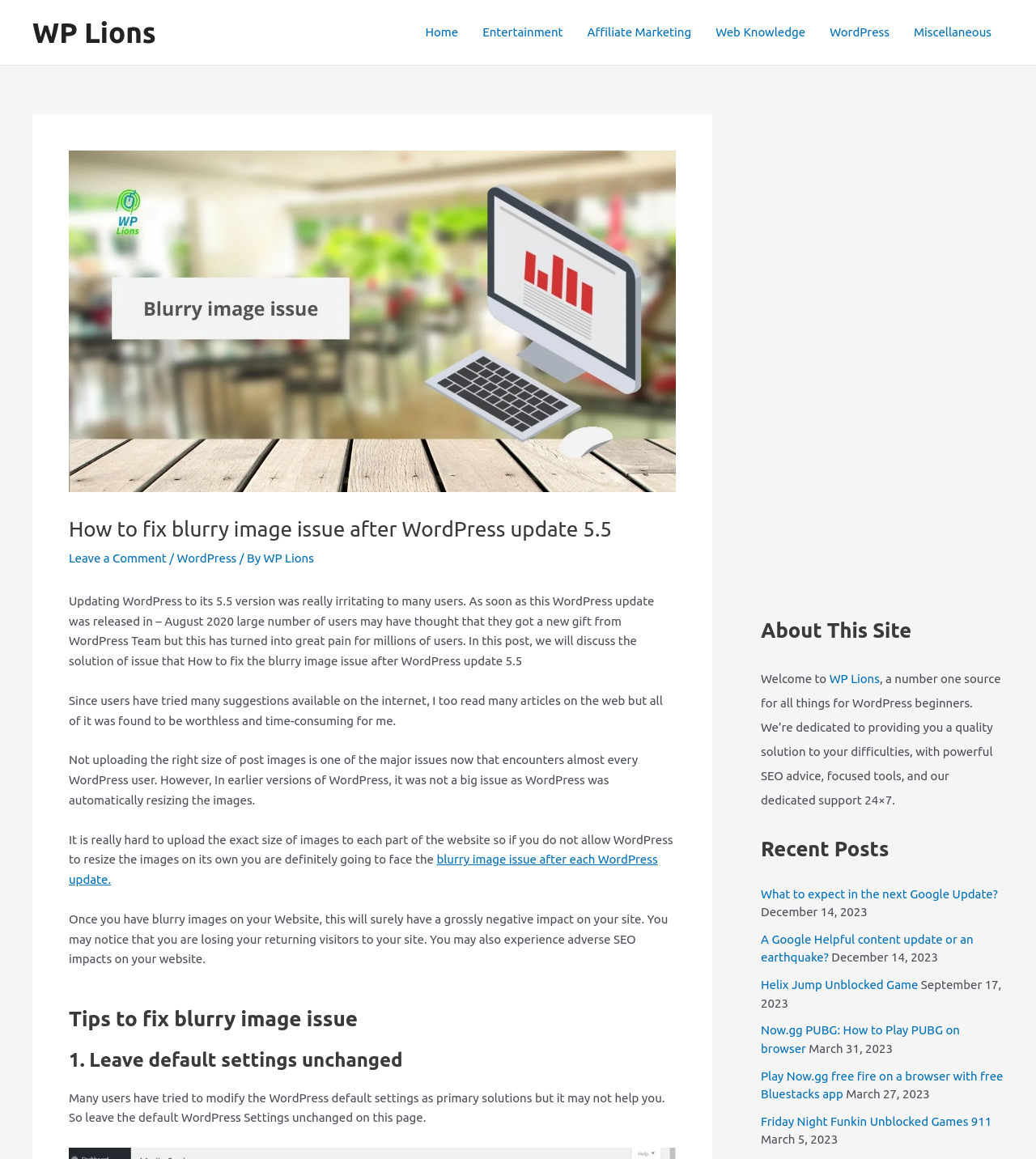Pinpoint the bounding box coordinates of the clickable element to carry out the following instruction: "Learn more about WP Lions."

[0.8, 0.579, 0.849, 0.591]